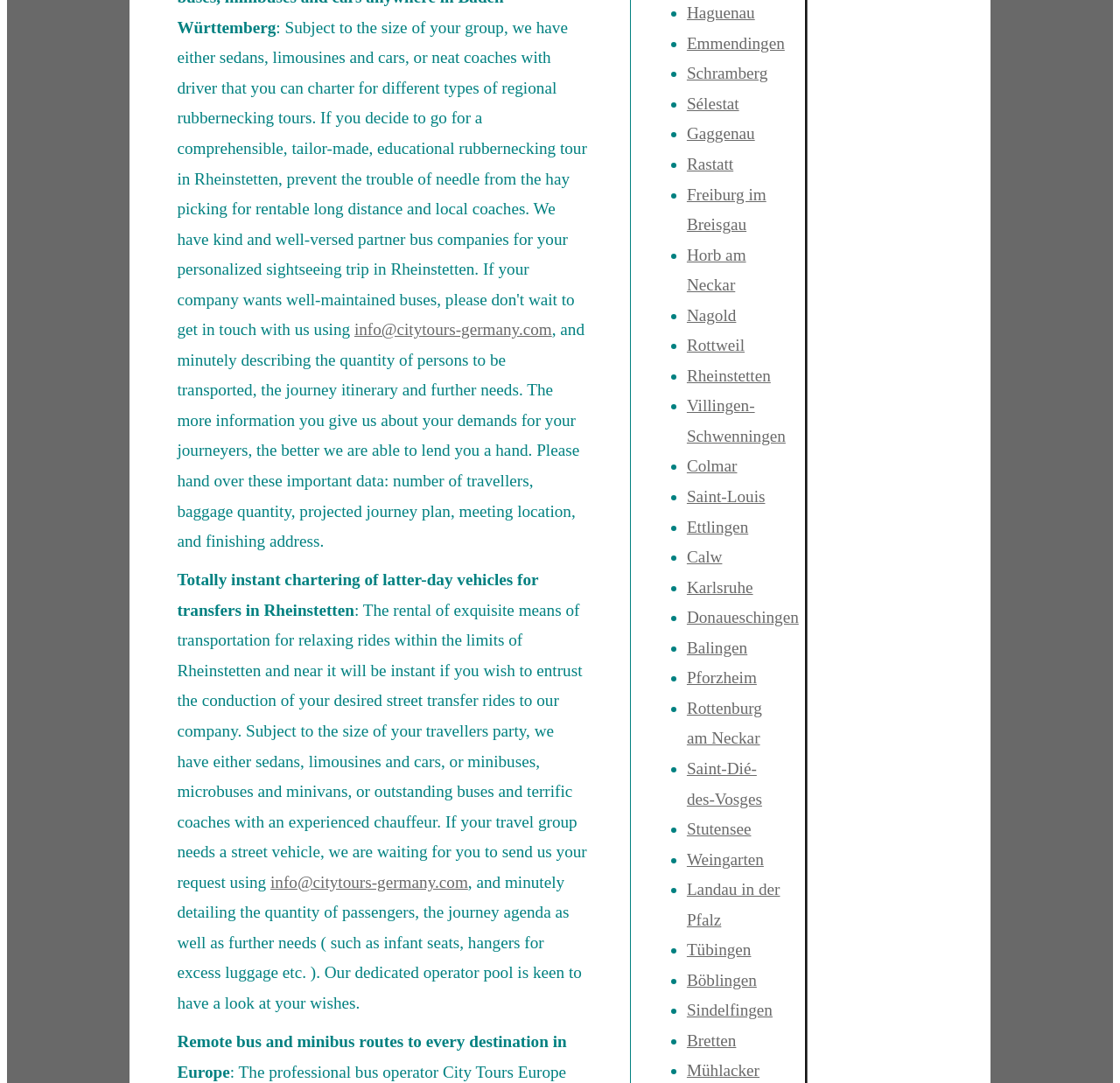Locate the bounding box coordinates of the region to be clicked to comply with the following instruction: "Send an email to the company". The coordinates must be four float numbers between 0 and 1, in the form [left, top, right, bottom].

[0.316, 0.296, 0.493, 0.313]